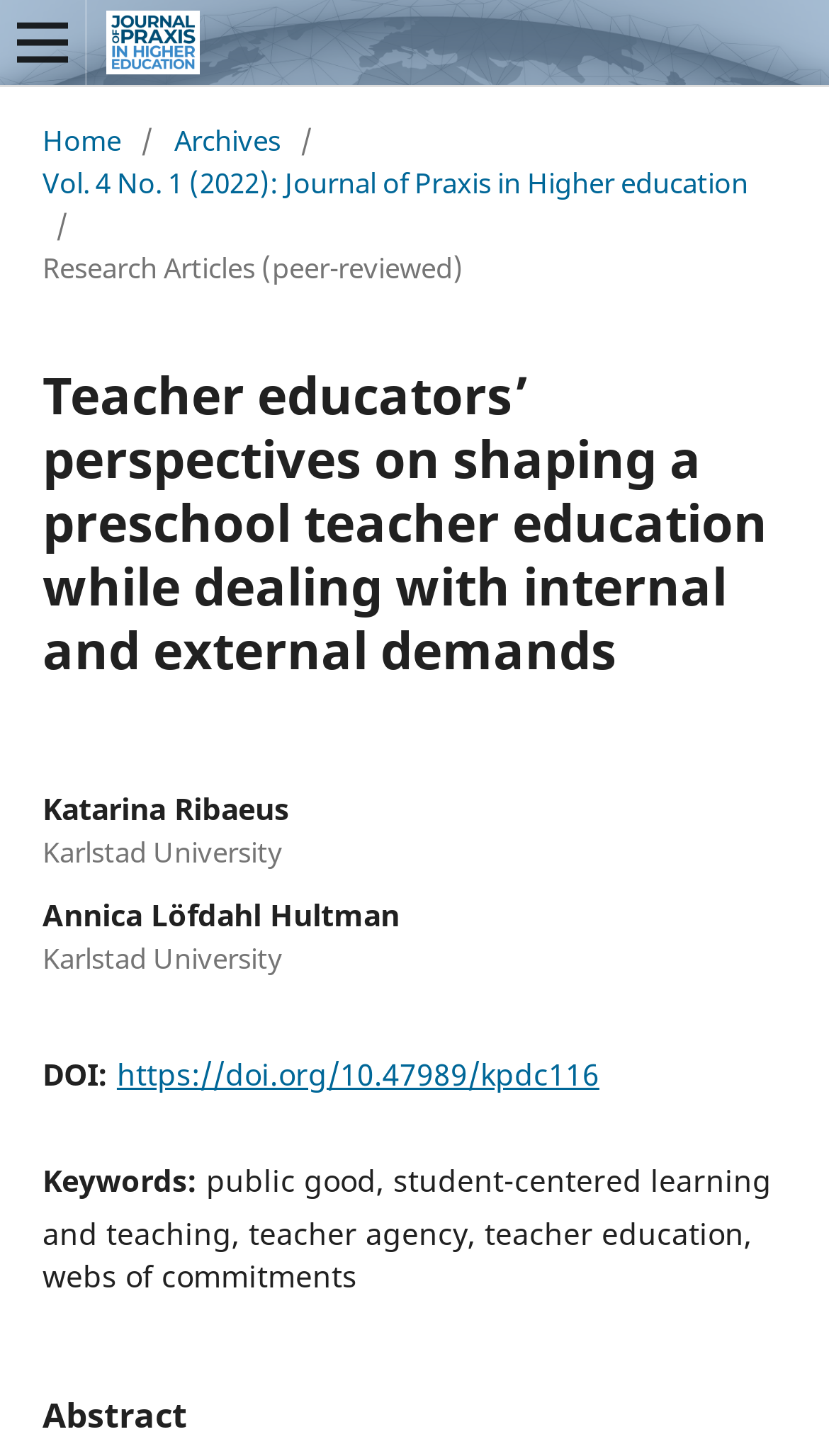Your task is to find and give the main heading text of the webpage.

Teacher educators’ perspectives on shaping a preschool teacher education while dealing with internal and external demands